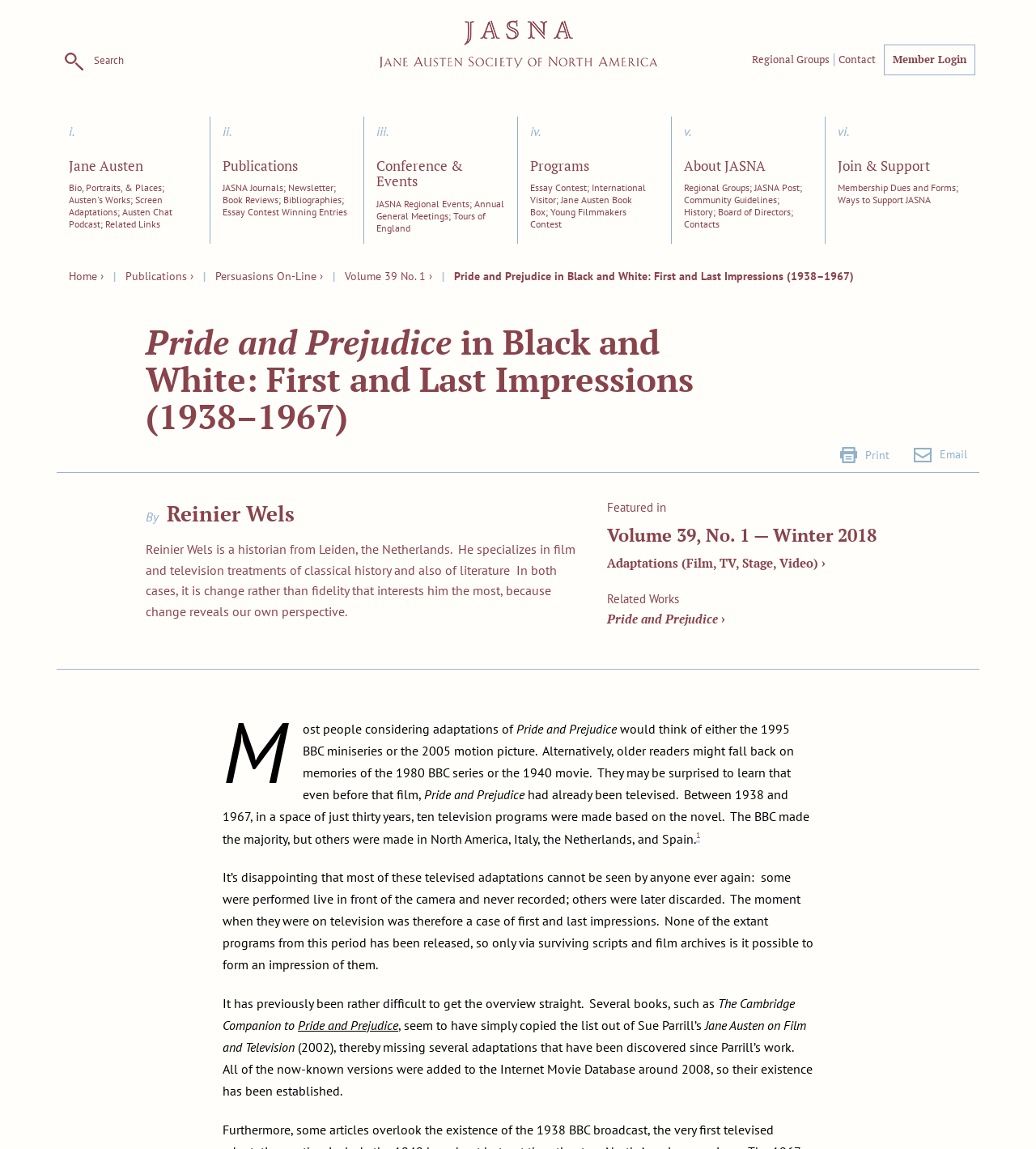Please identify the bounding box coordinates of the region to click in order to complete the given instruction: "Print the page". The coordinates should be four float numbers between 0 and 1, i.e., [left, top, right, bottom].

[0.811, 0.386, 0.859, 0.411]